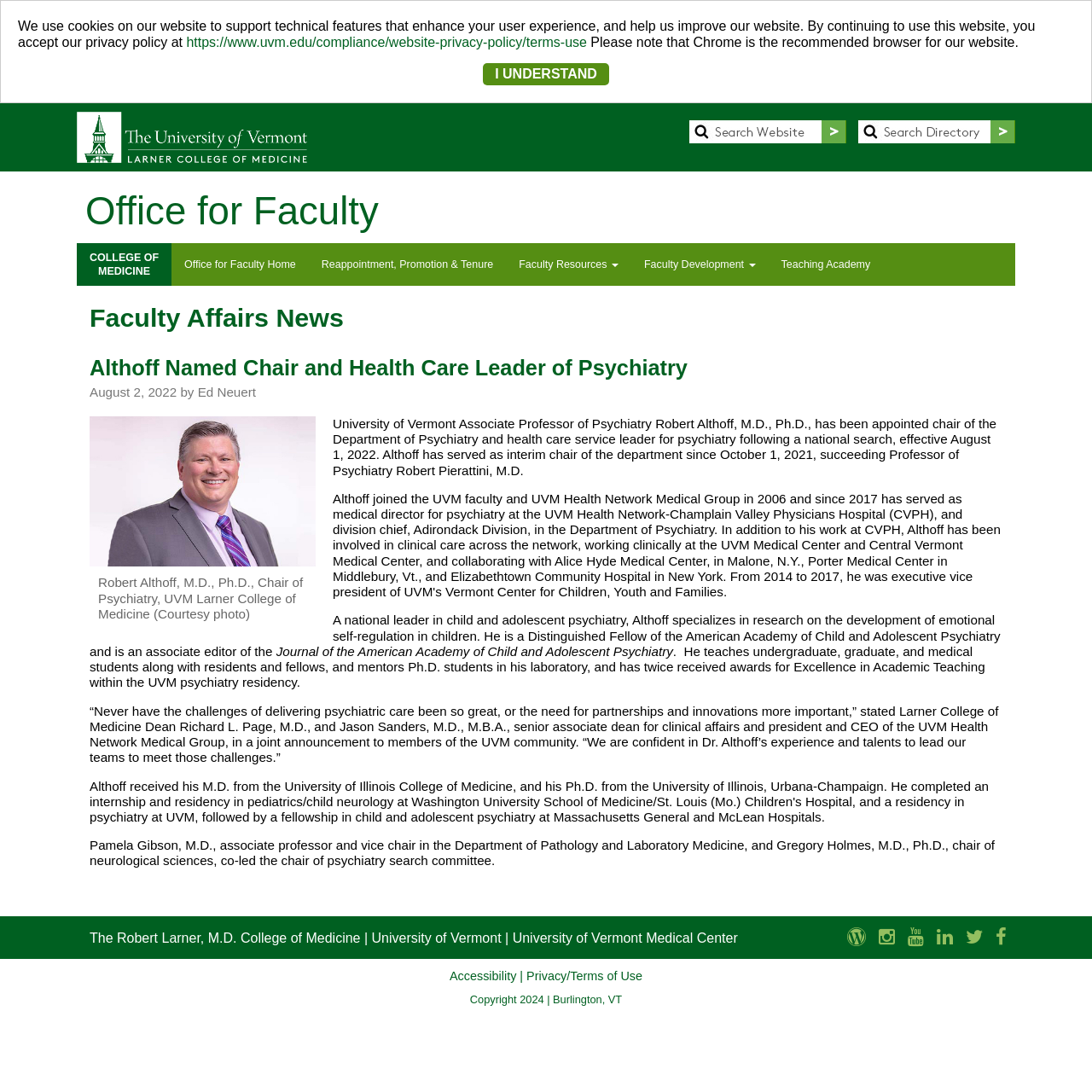Could you provide the bounding box coordinates for the portion of the screen to click to complete this instruction: "Check the UVM Medicine Blog"?

[0.772, 0.848, 0.797, 0.868]